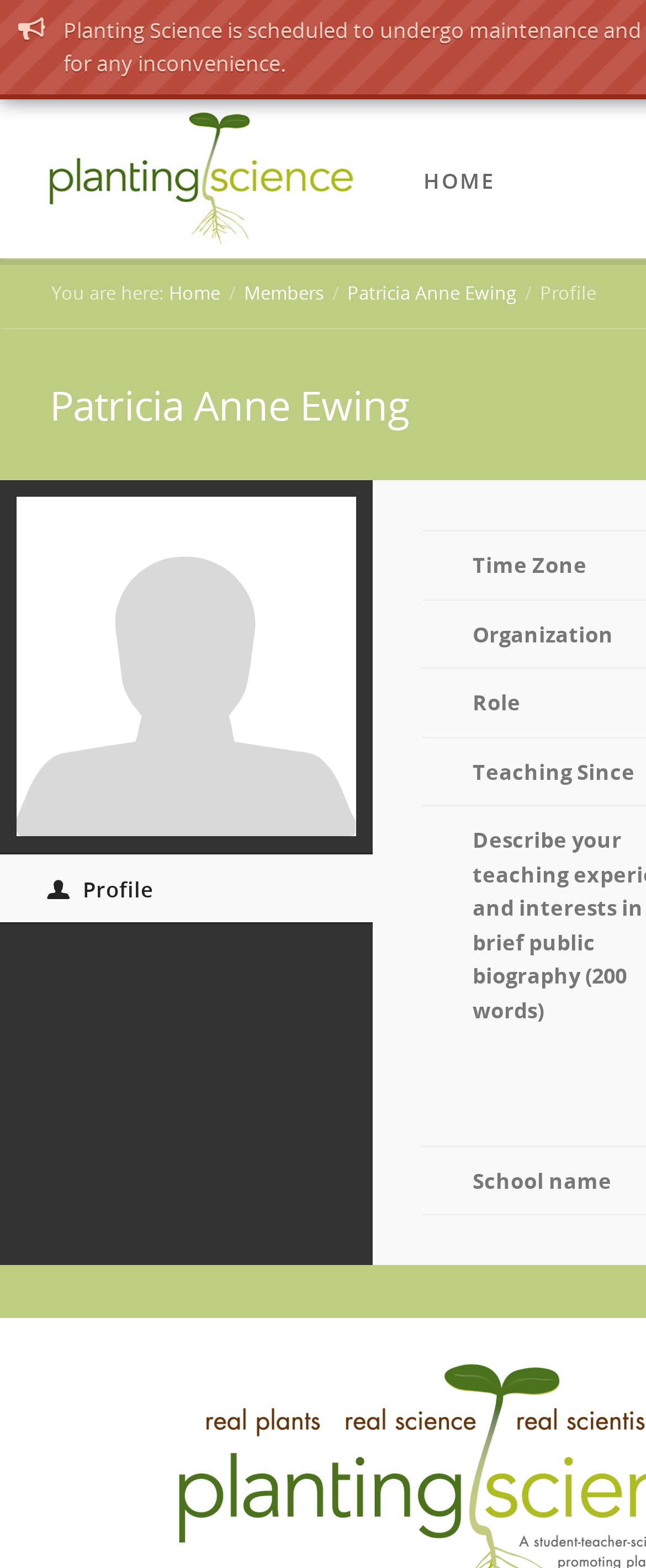What is the current page?
Based on the image, provide a one-word or brief-phrase response.

Patricia Anne Ewing's profile